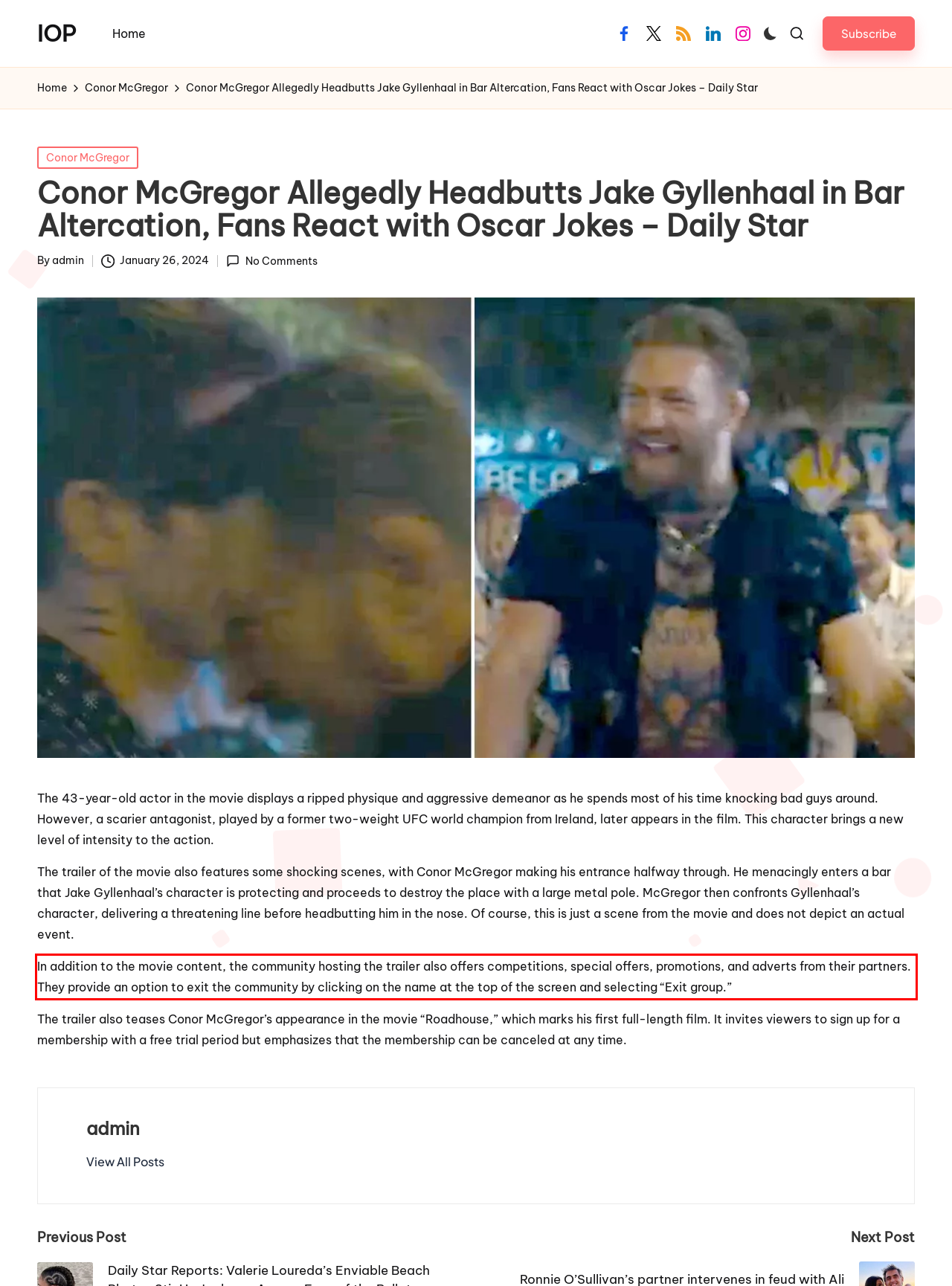Examine the webpage screenshot and use OCR to recognize and output the text within the red bounding box.

In addition to the movie content, the community hosting the trailer also offers competitions, special offers, promotions, and adverts from their partners. They provide an option to exit the community by clicking on the name at the top of the screen and selecting “Exit group.”